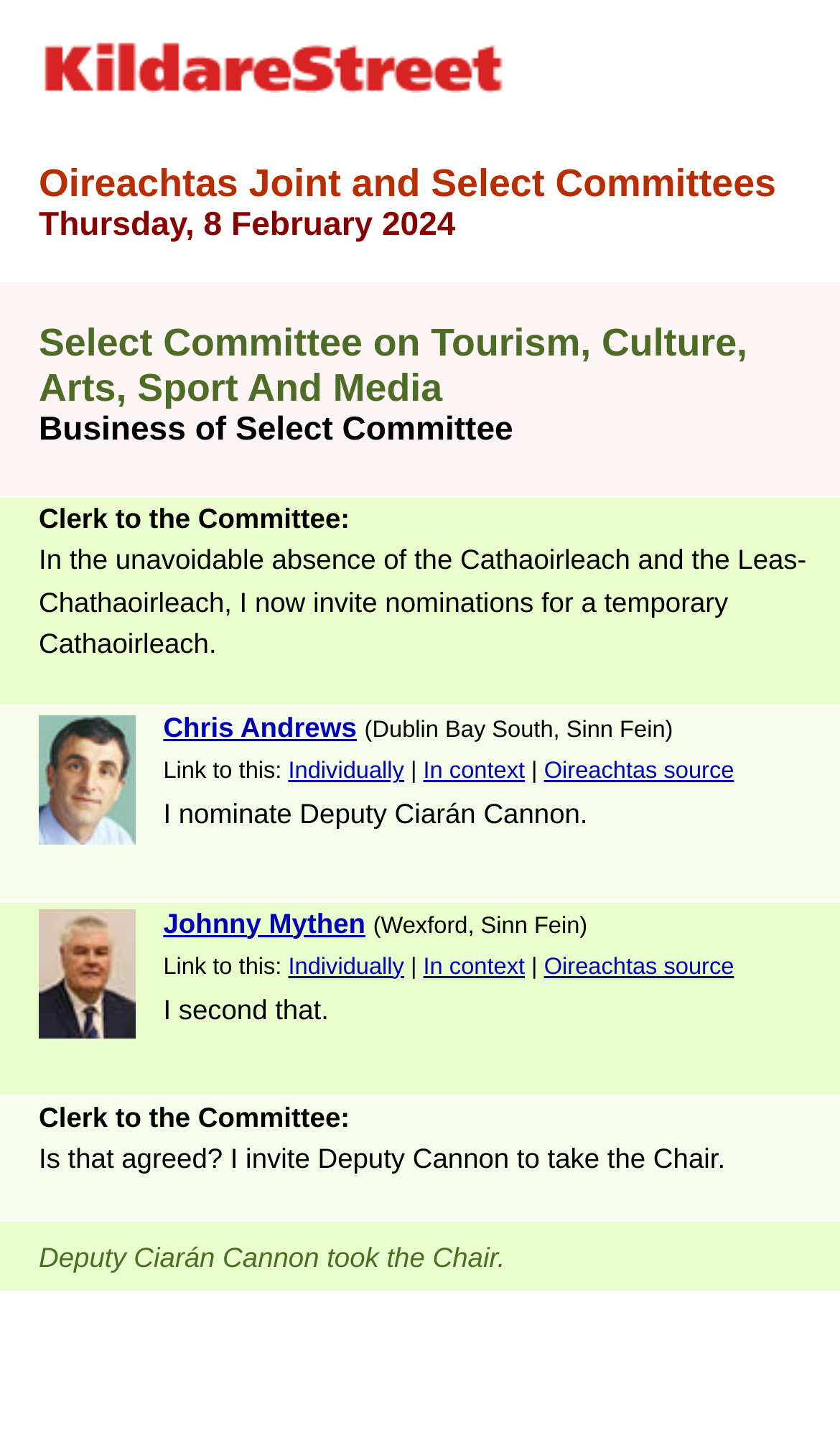Please identify the bounding box coordinates of the clickable element to fulfill the following instruction: "View the photo of Chris Andrews". The coordinates should be four float numbers between 0 and 1, i.e., [left, top, right, bottom].

[0.194, 0.496, 0.425, 0.518]